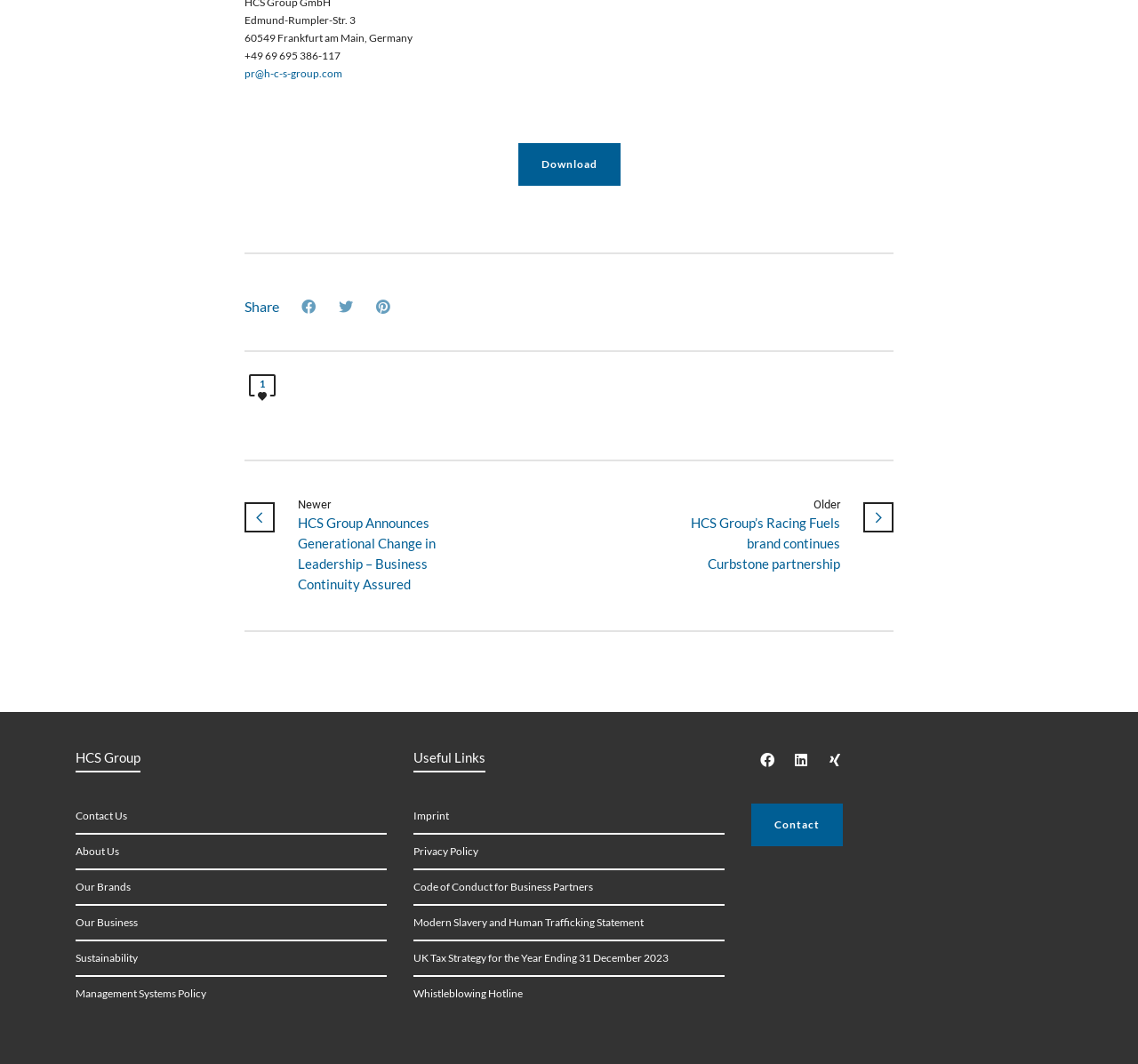Provide the bounding box for the UI element matching this description: "About Us".

[0.066, 0.784, 0.34, 0.816]